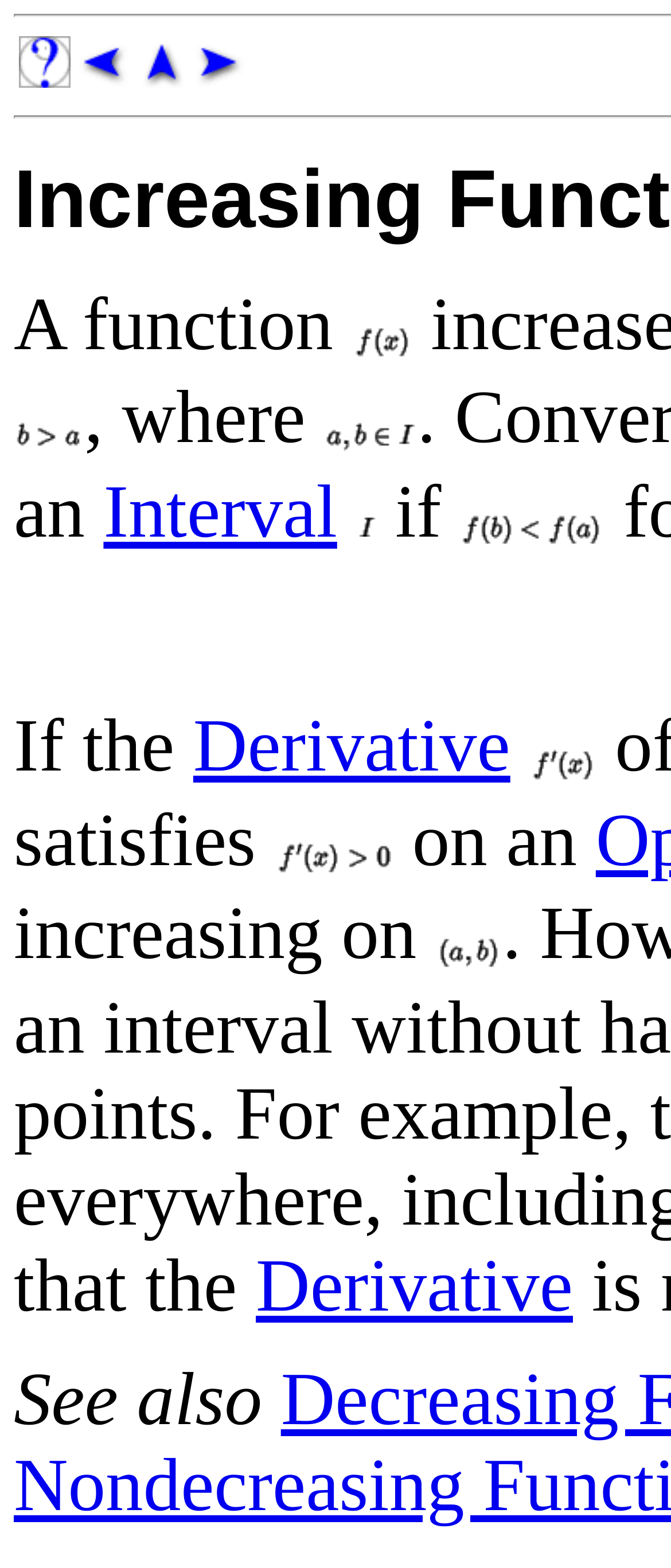Describe all the key features of the webpage in detail.

The webpage is about the concept of an "Increasing Function" in mathematics. At the top, there are four links: "info", "prev", "up", and "next", each accompanied by an image. These links are positioned horizontally, with "info" on the left and "next" on the right.

Below these links, there is a static text "A function" followed by an image of the mathematical notation "$f(x)$". To the right of this image, there is an inequality "$b>a$", and then a static text ", where" followed by another image of the mathematical notation "$a,b\\in I$".

On the same line, there is a link "Interval" and an image of the mathematical notation "$I$". The text "if" is positioned to the right of the image, followed by an inequality "$f(b)<f(a)$".

In the next section, there is a static text "If the" followed by a link "Derivative" and an image of the mathematical notation "$f'(x)$". Below this, there is a static text "satisfies" followed by an inequality "$f'(x)>0$". The text "on an" is positioned to the right of the inequality, followed by an image of the mathematical notation "$(a,b)$".

Further down, there is another link "Derivative" positioned below the previous section. Finally, at the bottom of the page, there is a static text "See also".